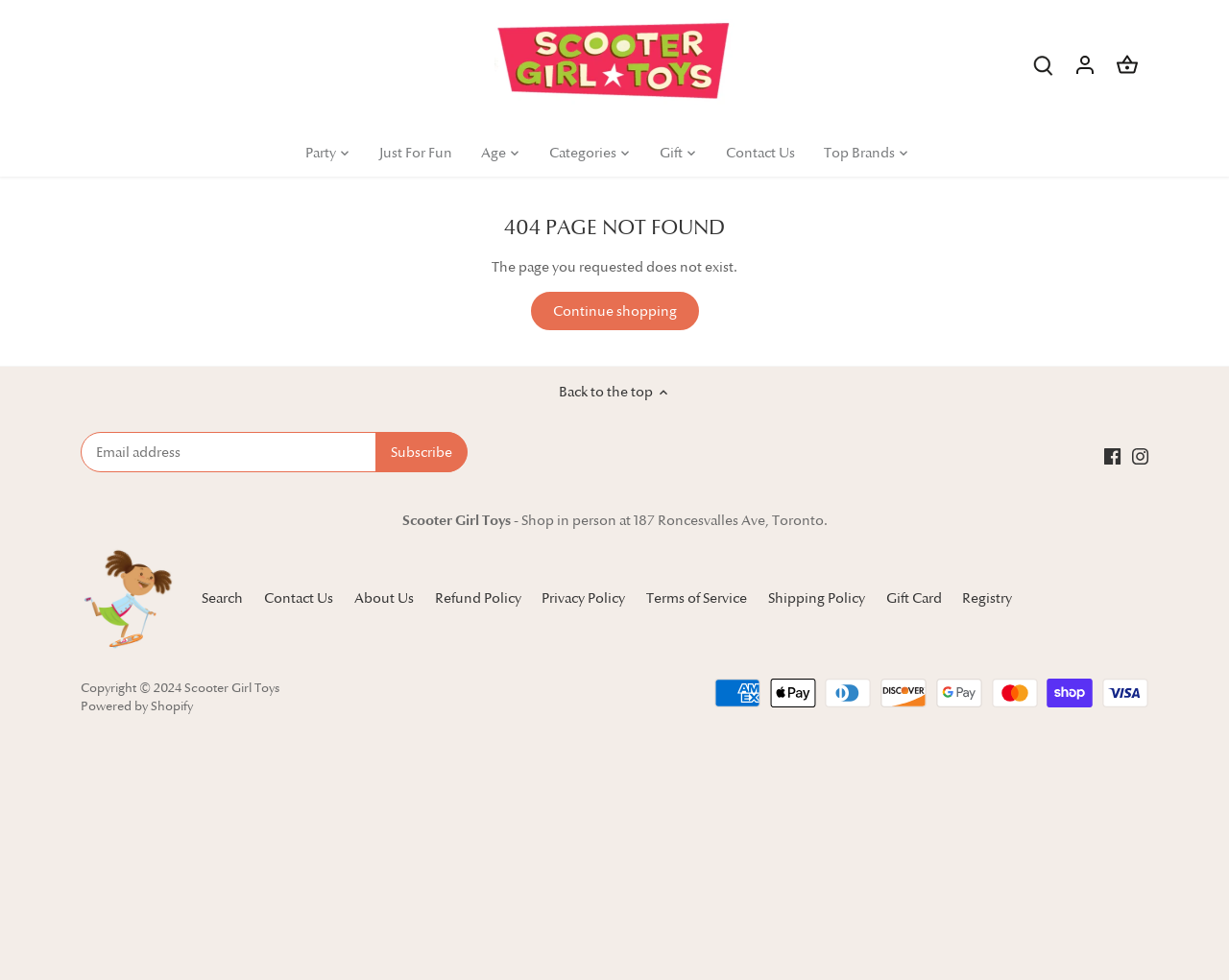Please identify the bounding box coordinates of the clickable area that will allow you to execute the instruction: "Contact Us".

[0.579, 0.132, 0.659, 0.18]